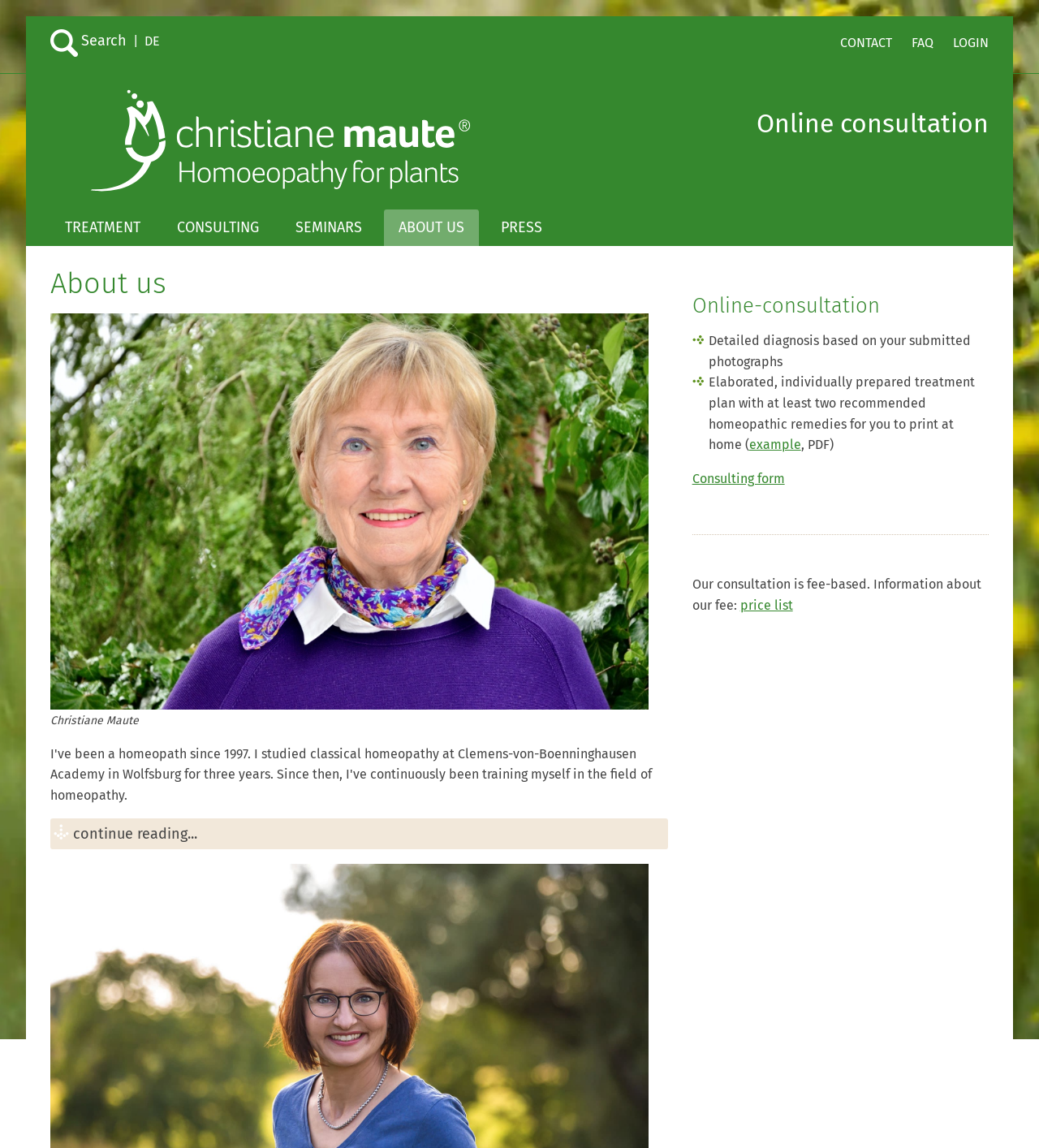Offer a thorough description of the webpage.

This webpage is about Christiane and Cornelia Maute, who offer homeopathic treatment for plants. At the top left, there is a search link, followed by a language selection link "DE" and a separator. On the top right, there are links to "LOGIN", "CONTACT", and "FAQ". 

Below the top section, there is a heading "Christiane Maute - Homeopathy for plants" with an image of Christiane Maute. Underneath, there is a link to "Online consultation". 

The main navigation menu is located on the left side, with links to "TREATMENT", "CONSULTING", "SEMINARS", "ABOUT US", and "PRESS". 

On the right side, there is a section about the "About us" page, featuring an image of Christiane Maute and a figcaption. Below this section, there is a tab to "continue reading...". 

Further down, there is a heading "Online-consultation" with a description of the service, which includes a detailed diagnosis and an individually prepared treatment plan. There is also a link to an "example" and a link to a "Consulting form". 

A horizontal separator divides the page, followed by a section about the consultation fee, with a link to a "price list".